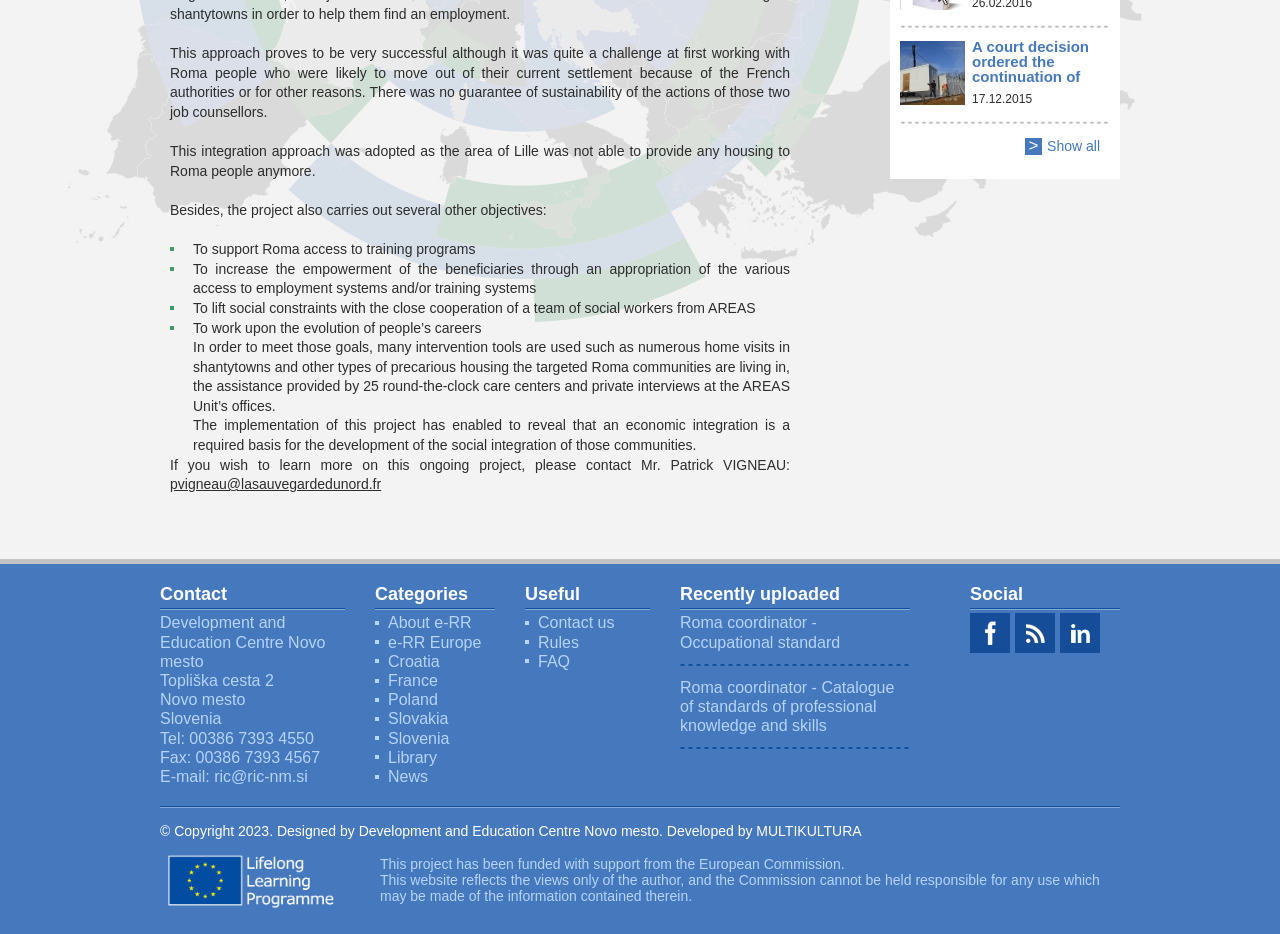Using the provided description: "About e-RR", find the bounding box coordinates of the corresponding UI element. The output should be four float numbers between 0 and 1, in the format [left, top, right, bottom].

[0.293, 0.657, 0.387, 0.677]